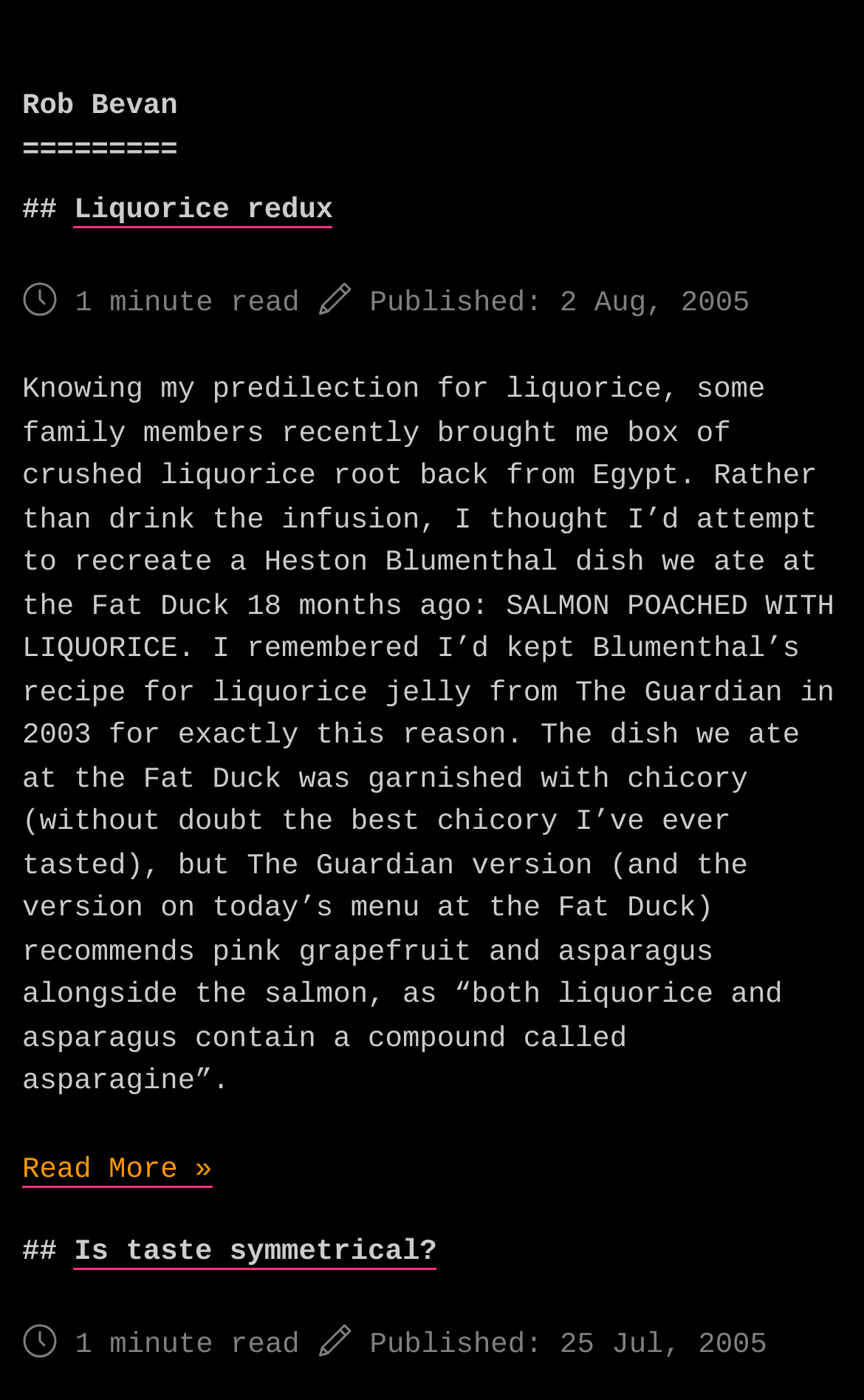Respond with a single word or phrase for the following question: 
How many articles are on this page?

2